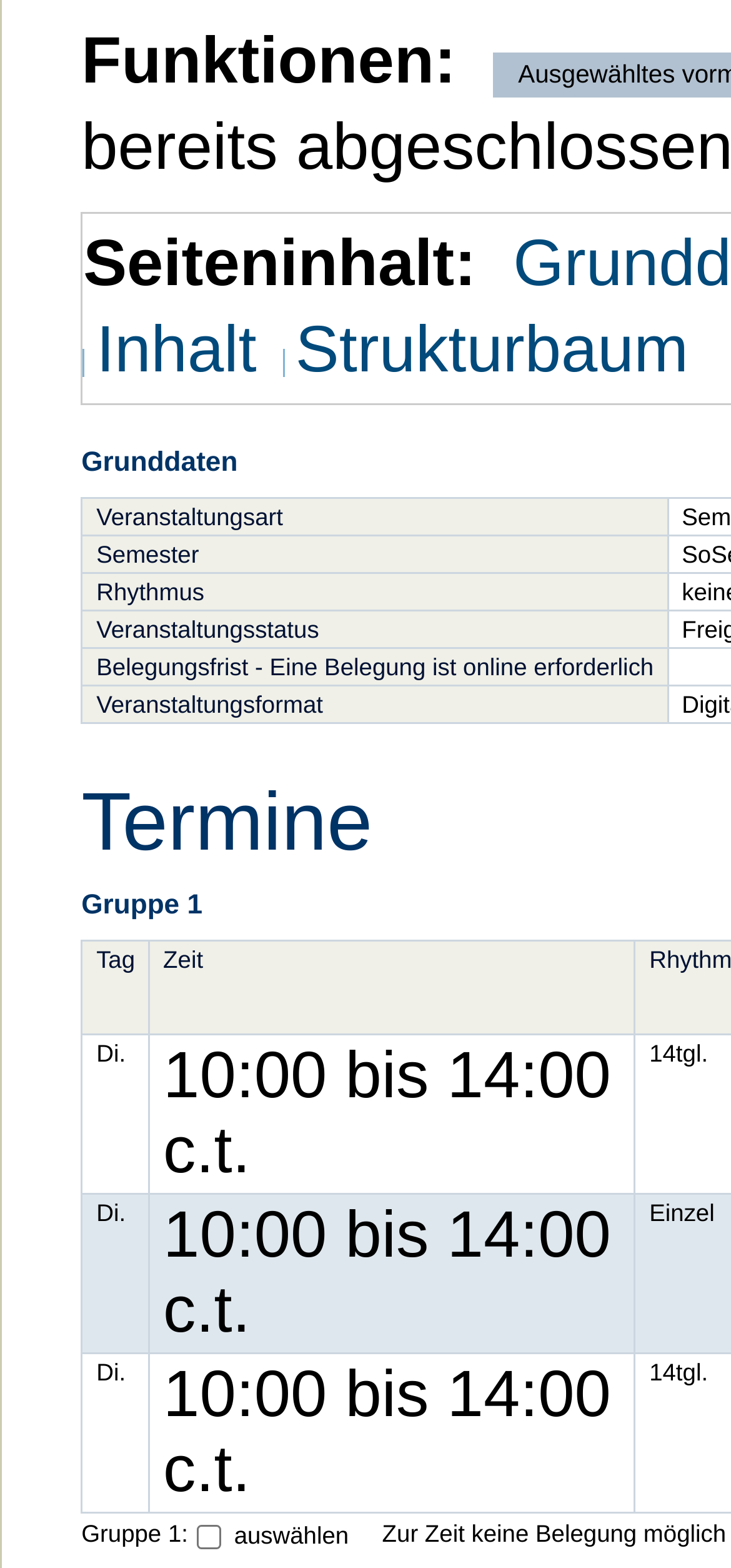Identify the bounding box coordinates for the UI element that matches this description: "parent_node: auswählen name="add.170392" value="1"".

[0.27, 0.973, 0.303, 0.989]